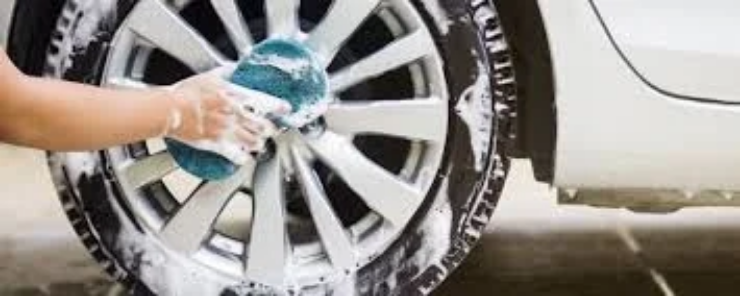What is the foamy residue on the wheel an indication of?
Using the information from the image, answer the question thoroughly.

The foamy residue on the wheel indicates the use of a cleaning solution that effectively fights grime, illustrating a step in the recommended preventive measures to keep tires looking their best and to mitigate the effects of street tar.